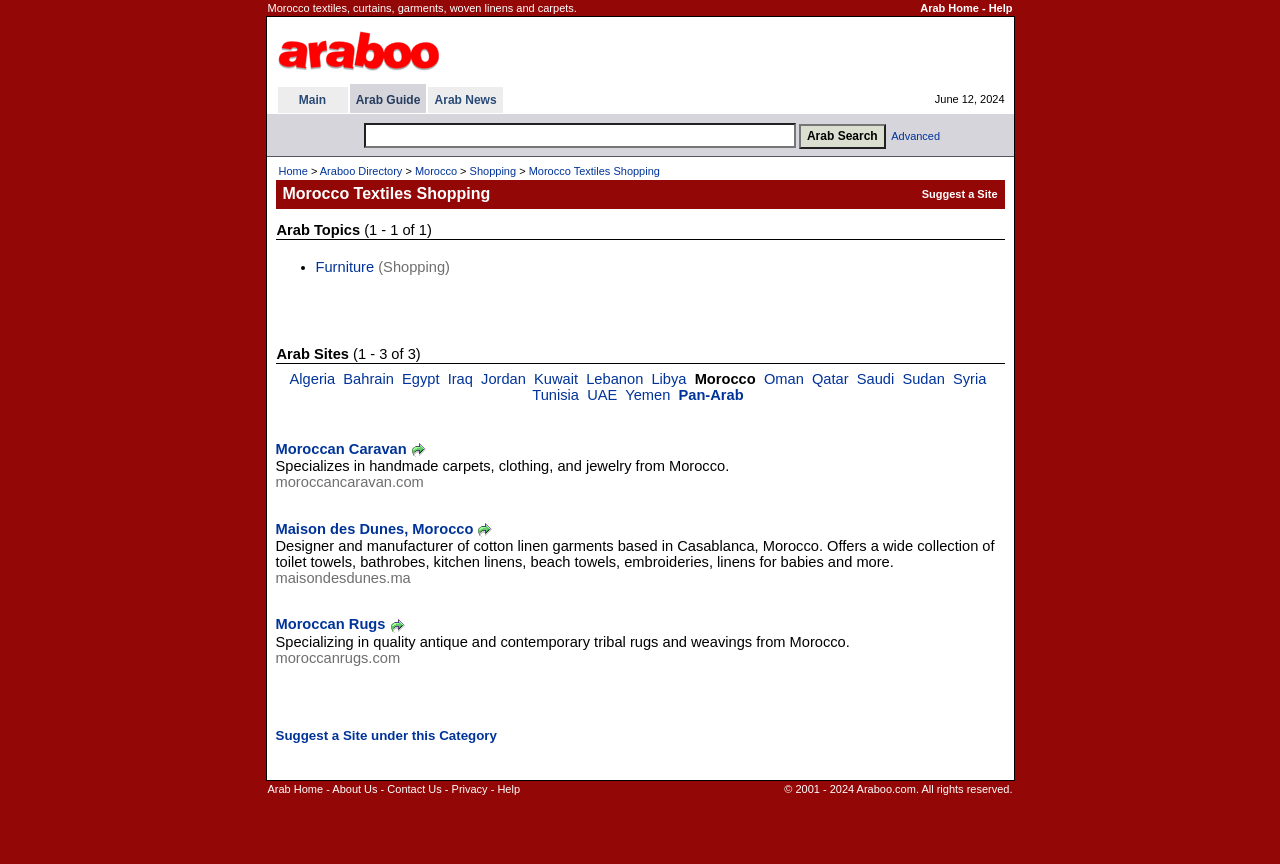Give a detailed account of the webpage.

The webpage is about Morocco textiles shopping, with a focus on Arab-related content. At the top, there is a header section with a title "Morocco textiles, curtains, garments, woven linens and carpets" and two links, "Arab Home" and "Help", positioned side by side.

Below the header, there is a main content section divided into several tables. The first table contains a title "Arab - Araboo.com June 12, 2024" and a search bar with a text box and a button labeled "Arab Search". There is also a link to "Advanced" search.

To the right of the search bar, there is a table with a grid layout, containing several columns and rows. The columns are labeled "Main", "Arab Guide", "Arab News", and others. Each column has a link to a related topic, such as "Arab Guide" and "Arab News".

Below the grid table, there is a section with a title "Home > Araboo Directory > Morocco > Shopping > Morocco Textiles Shopping Morocco Textiles Shopping Suggest a Site". This section contains a list of links to related topics, including "Furniture (Shopping)" and "Algeria".

Throughout the webpage, there are several images, including a logo for "Arab - Araboo.com" and other icons. The overall layout is organized, with clear headings and concise text, making it easy to navigate and find relevant information.